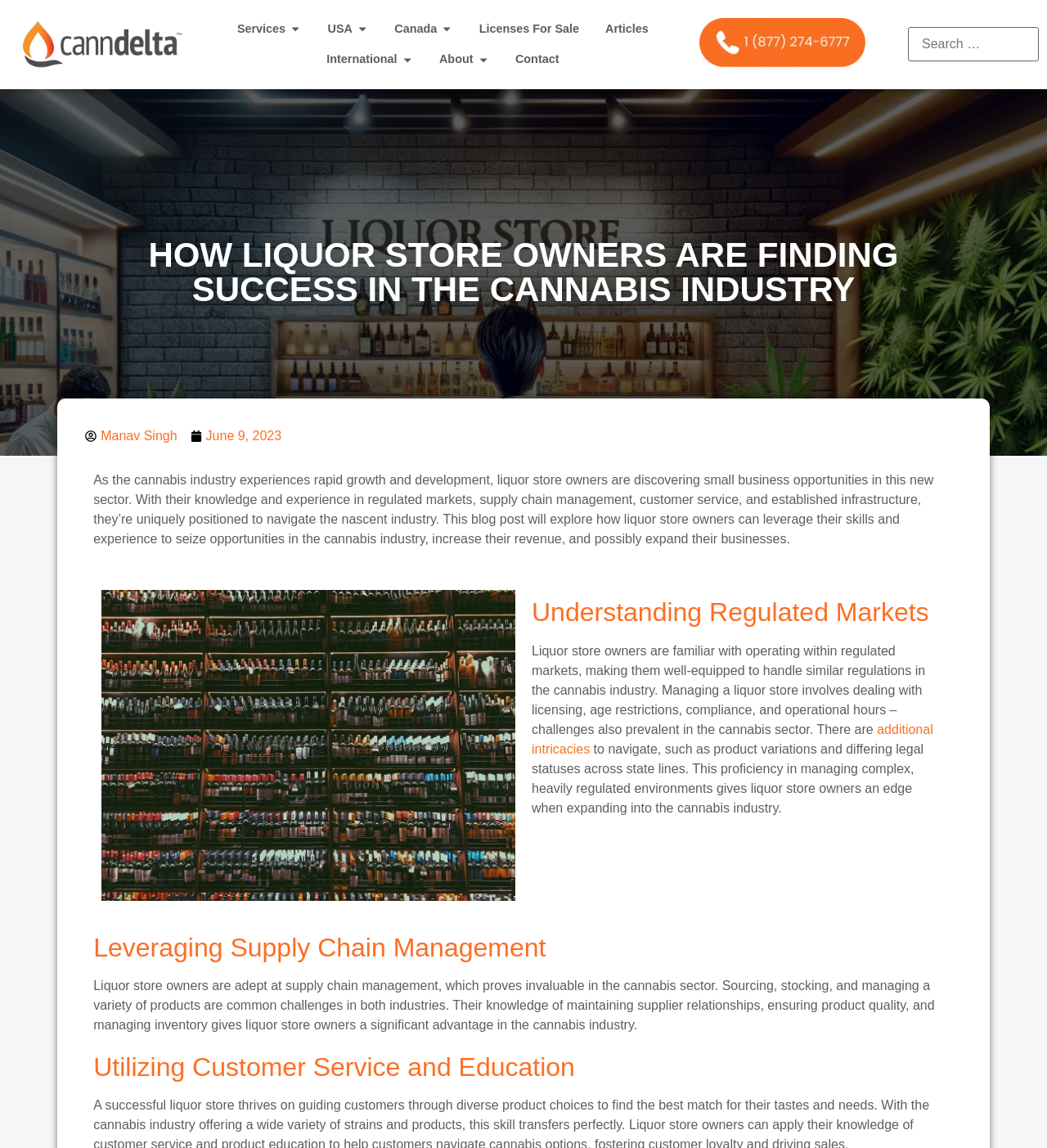What is the advantage of liquor store owners in the cannabis industry?
Refer to the image and provide a detailed answer to the question.

According to the text 'Liquor store owners are familiar with operating within regulated markets, making them well-equipped to handle similar regulations in the cannabis industry.', liquor store owners have an advantage in the cannabis industry due to their experience in regulated markets.